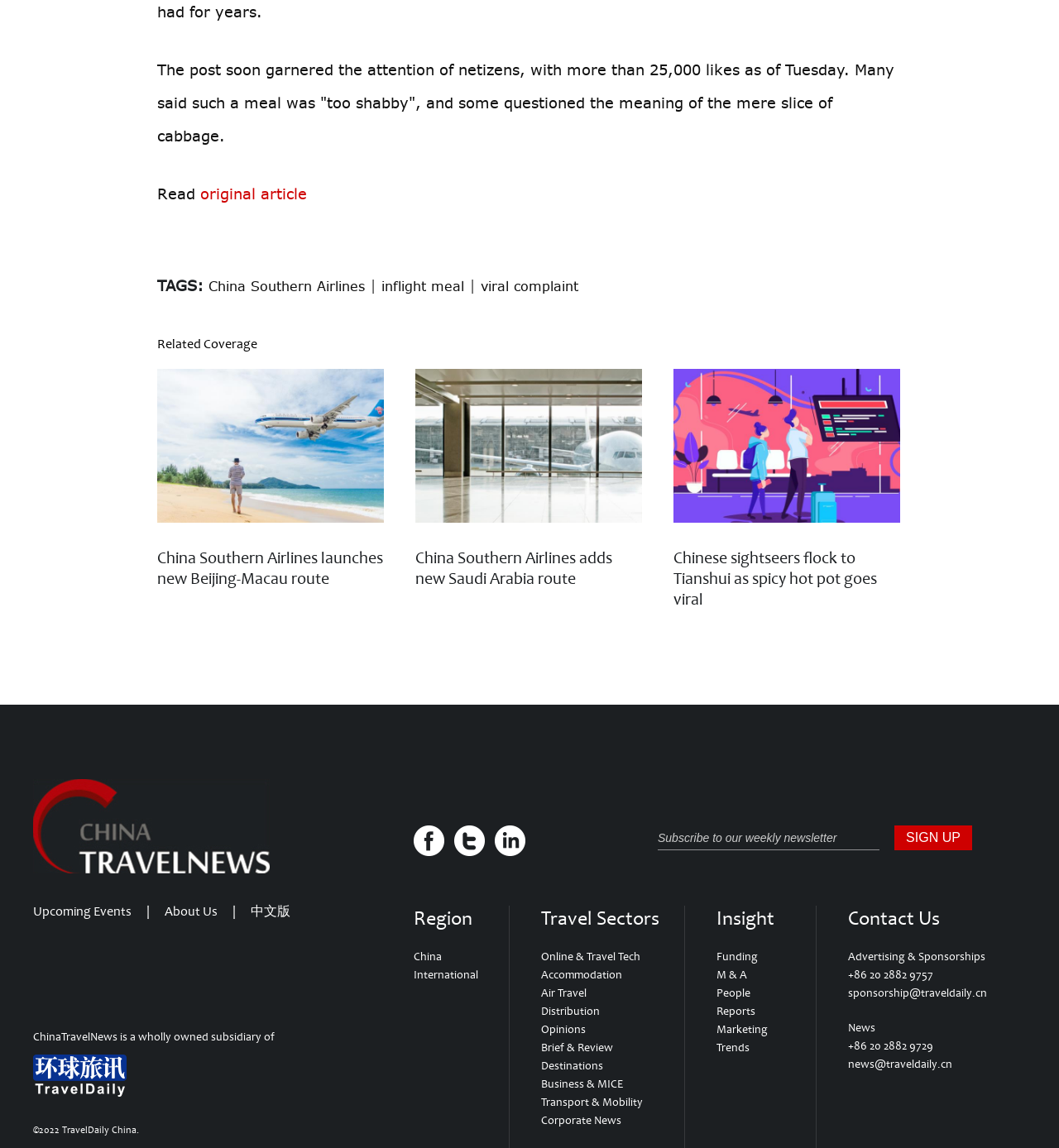Locate the bounding box coordinates of the clickable region necessary to complete the following instruction: "Read the original article". Provide the coordinates in the format of four float numbers between 0 and 1, i.e., [left, top, right, bottom].

[0.189, 0.161, 0.29, 0.177]